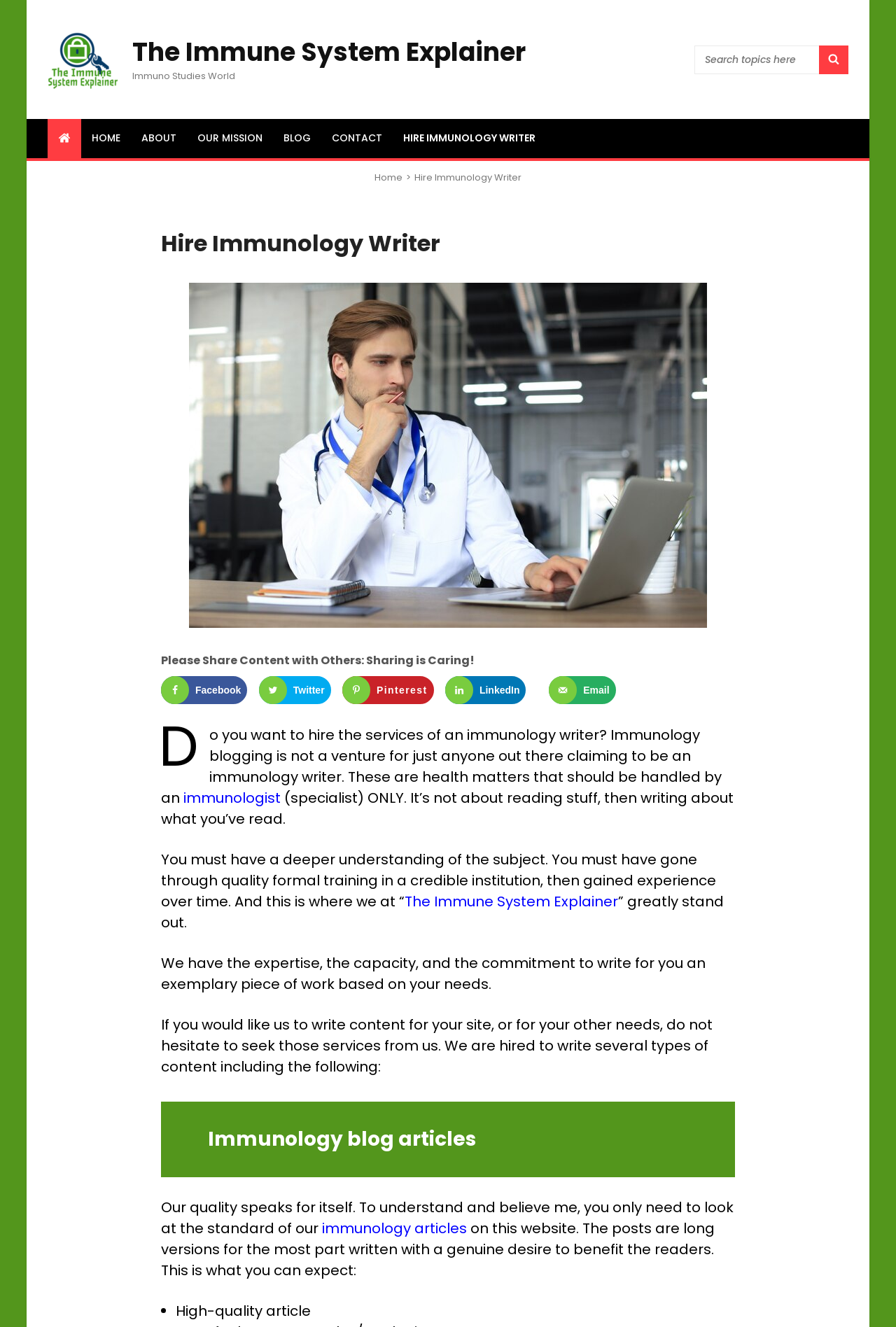How can I share the content of this webpage?
Based on the image, provide your answer in one word or phrase.

Through social media